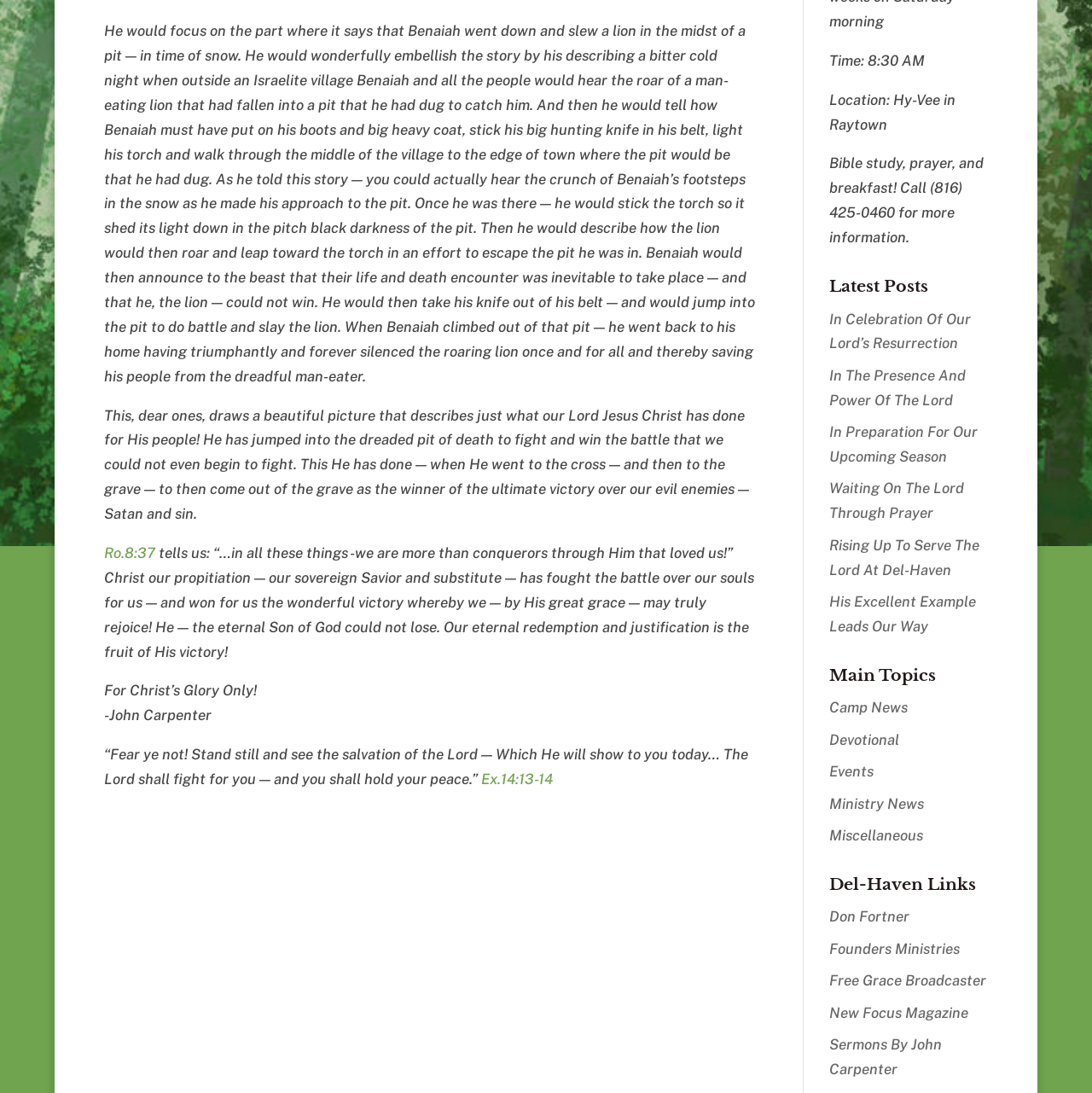Bounding box coordinates should be in the format (top-left x, top-left y, bottom-right x, bottom-right y) and all values should be floating point numbers between 0 and 1. Determine the bounding box coordinate for the UI element described as: The Tripawds Foundation

None